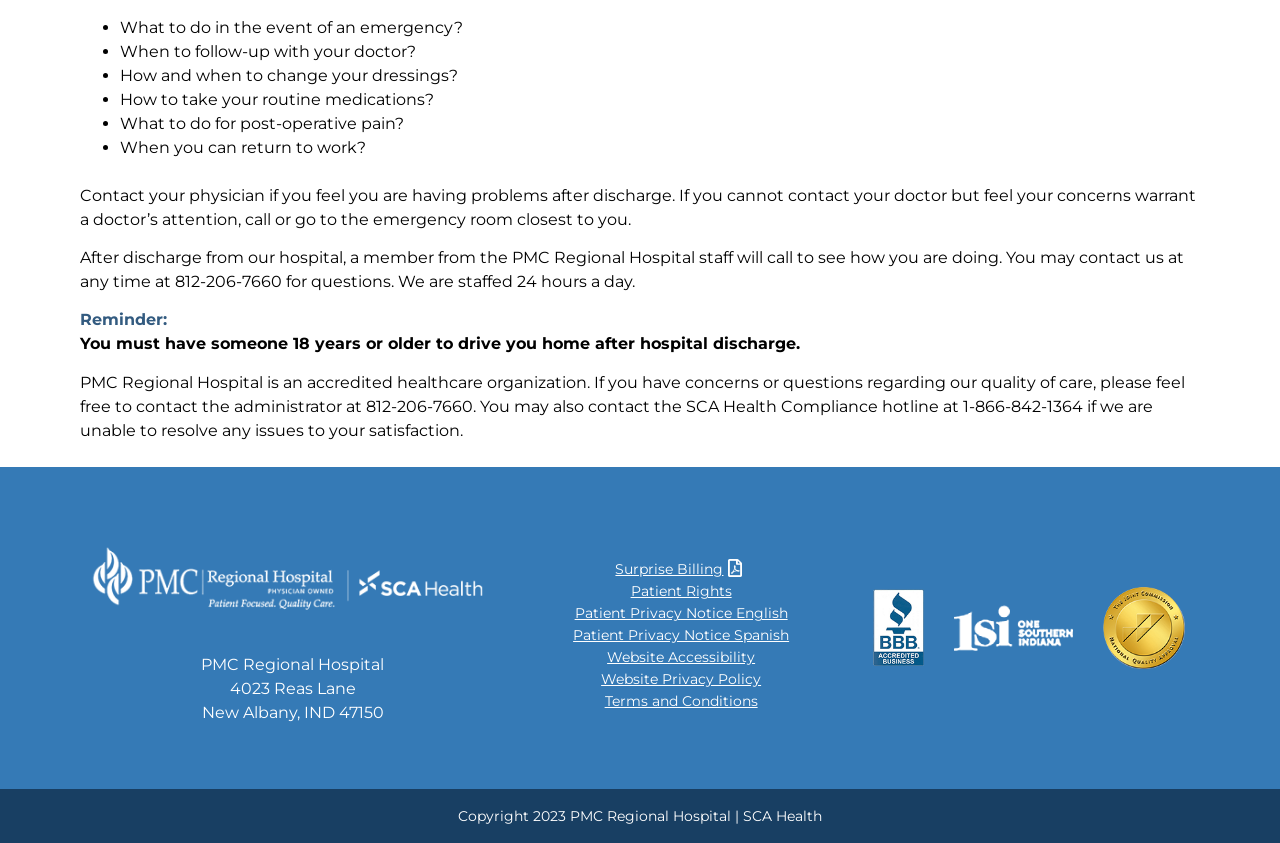Provide a single word or phrase to answer the given question: 
What is the minimum age of the person who can drive you home after hospital discharge?

18 years old